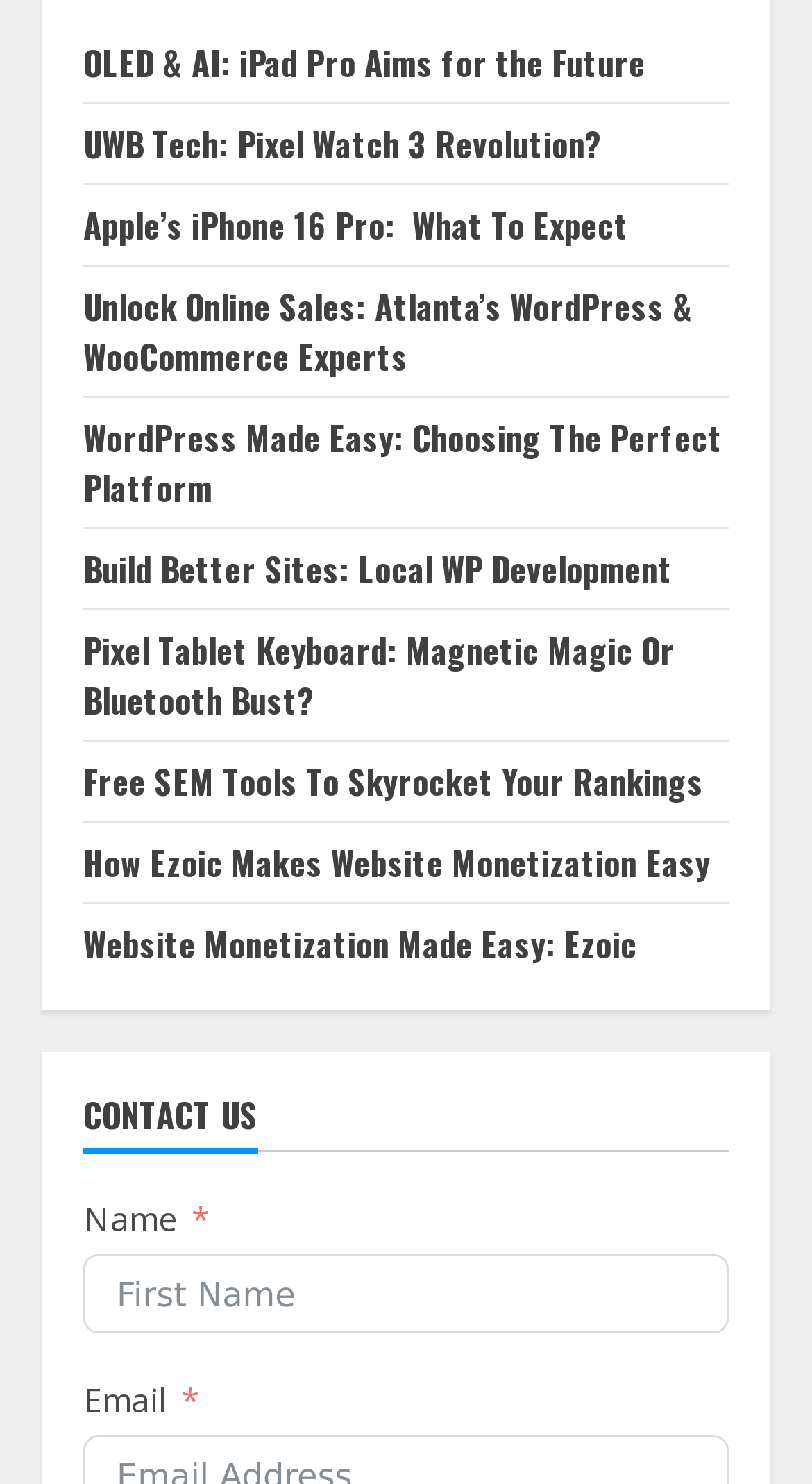Respond with a single word or phrase to the following question: What is the topic of the first link?

OLED & AI